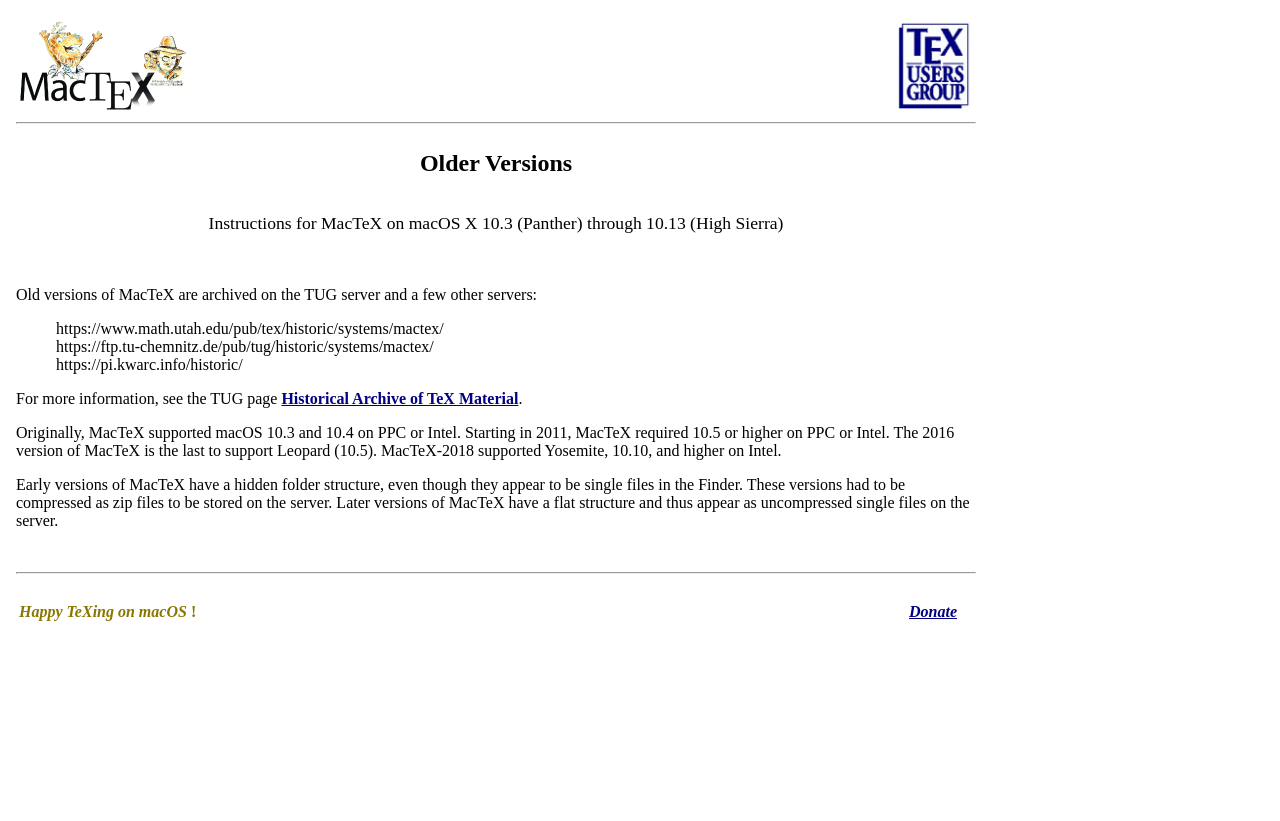What is the last version of MacTeX to support Leopard?
We need a detailed and meticulous answer to the question.

According to the webpage, the 2016 version of MacTeX is the last to support Leopard (10.5). This information is provided in the section that describes the historical development of MacTeX.